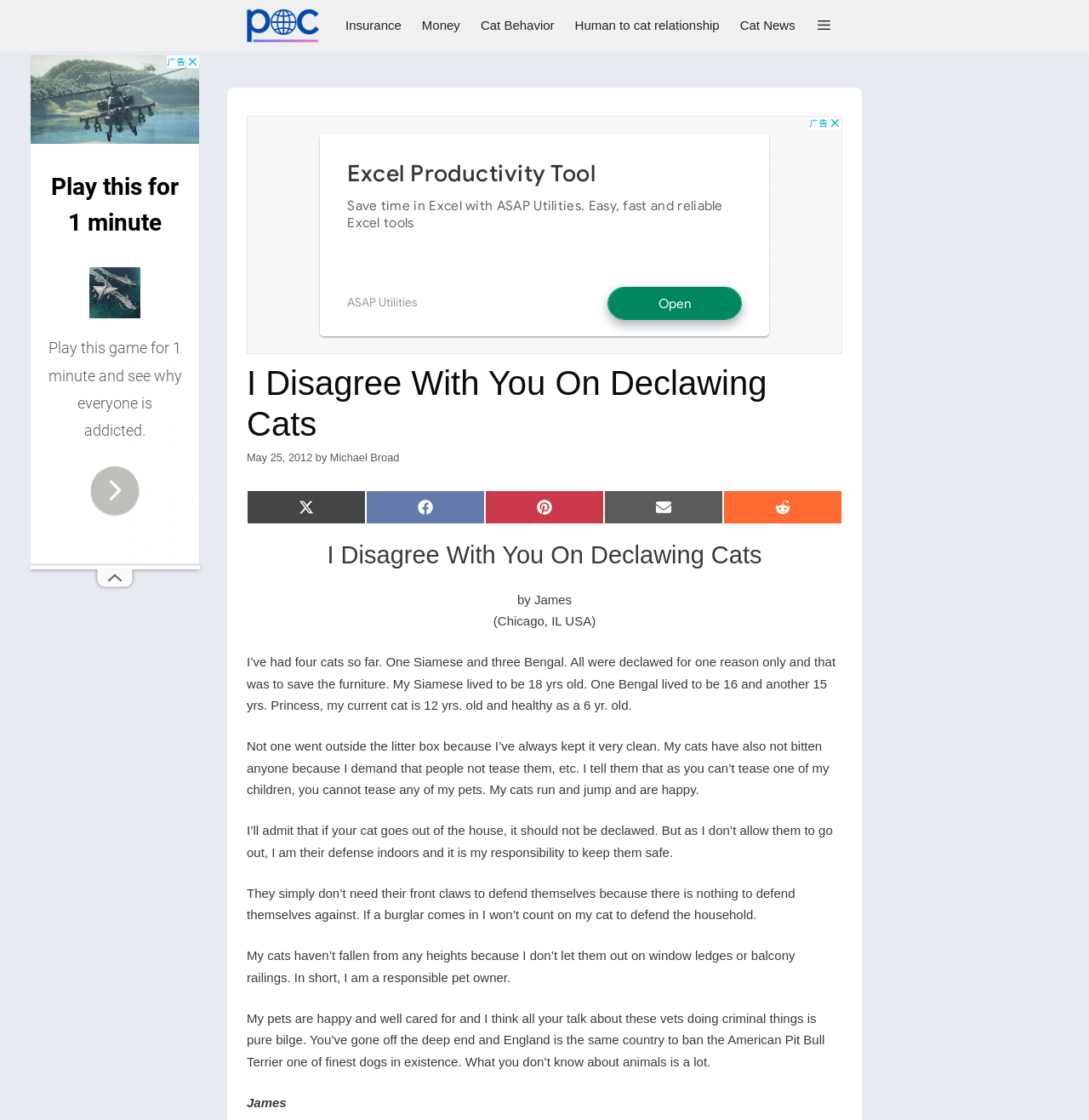What is the age of the author's current cat? Look at the image and give a one-word or short phrase answer.

12 years old